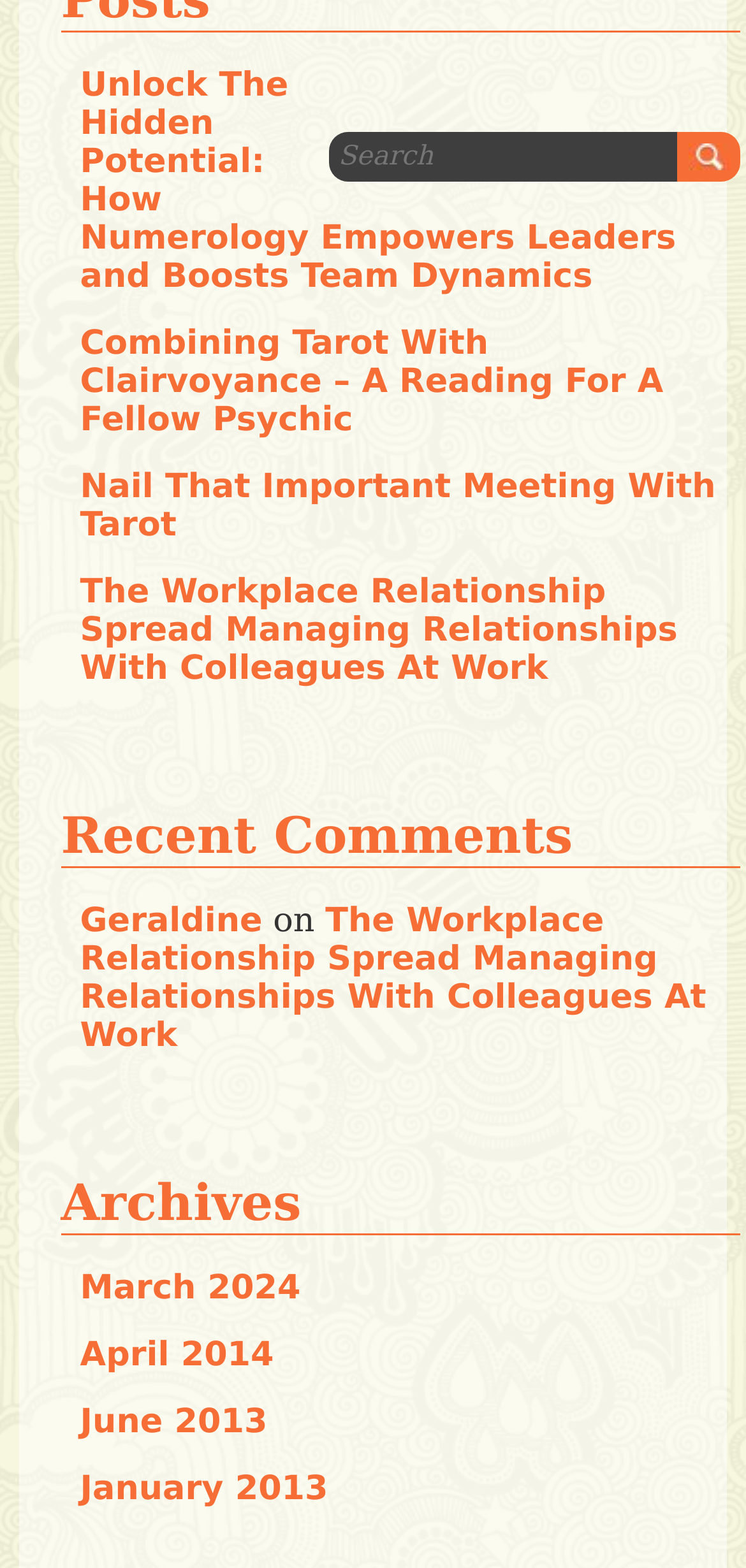Please identify the bounding box coordinates of the element's region that needs to be clicked to fulfill the following instruction: "Click on the 'Unlock The Hidden Potential' article". The bounding box coordinates should consist of four float numbers between 0 and 1, i.e., [left, top, right, bottom].

[0.107, 0.042, 0.906, 0.189]